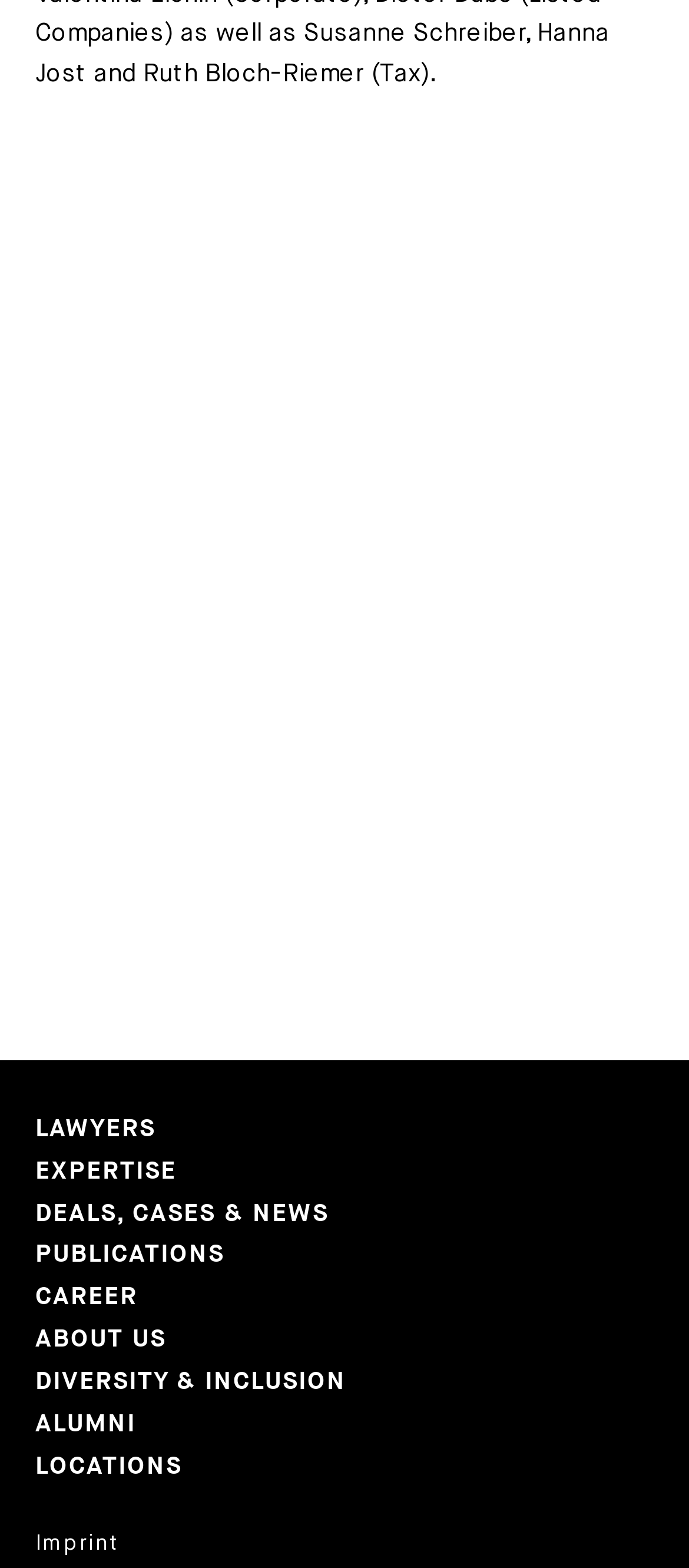Please specify the bounding box coordinates of the area that should be clicked to accomplish the following instruction: "Discover DEALS, CASES & NEWS". The coordinates should consist of four float numbers between 0 and 1, i.e., [left, top, right, bottom].

[0.051, 0.764, 0.477, 0.783]